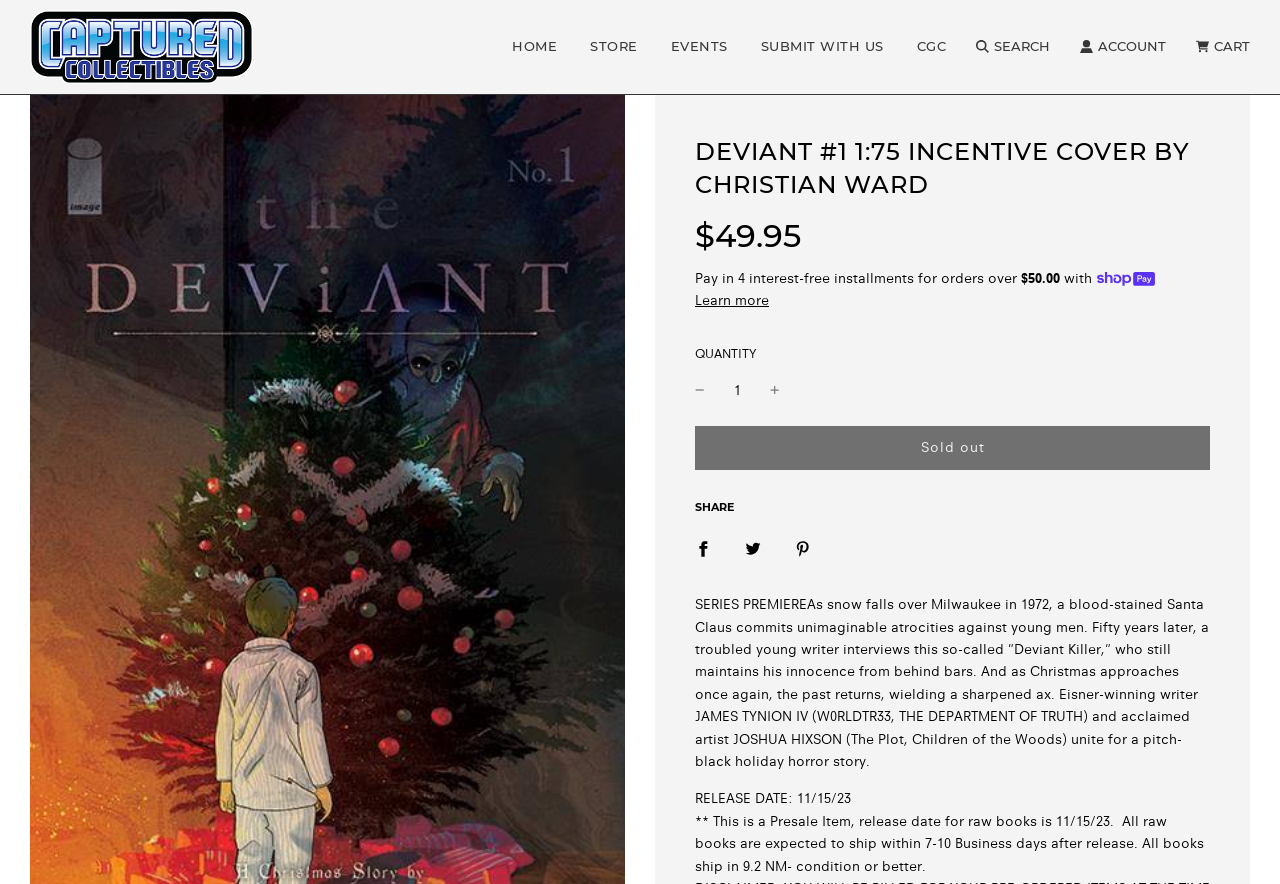Please determine the bounding box coordinates for the element that should be clicked to follow these instructions: "Share on Facebook".

[0.531, 0.589, 0.567, 0.648]